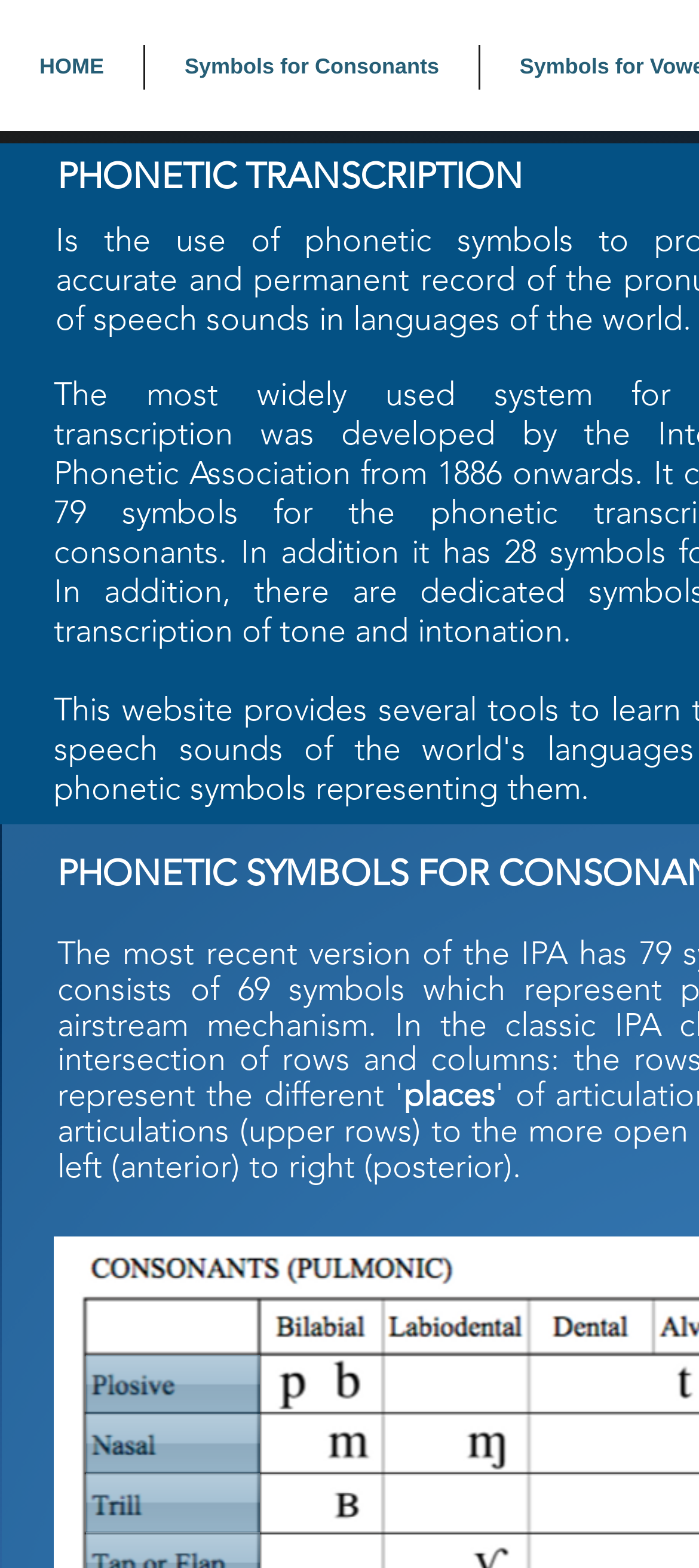What is the purpose of the webpage?
Using the visual information, answer the question in a single word or phrase.

Phonetic transcription exercises